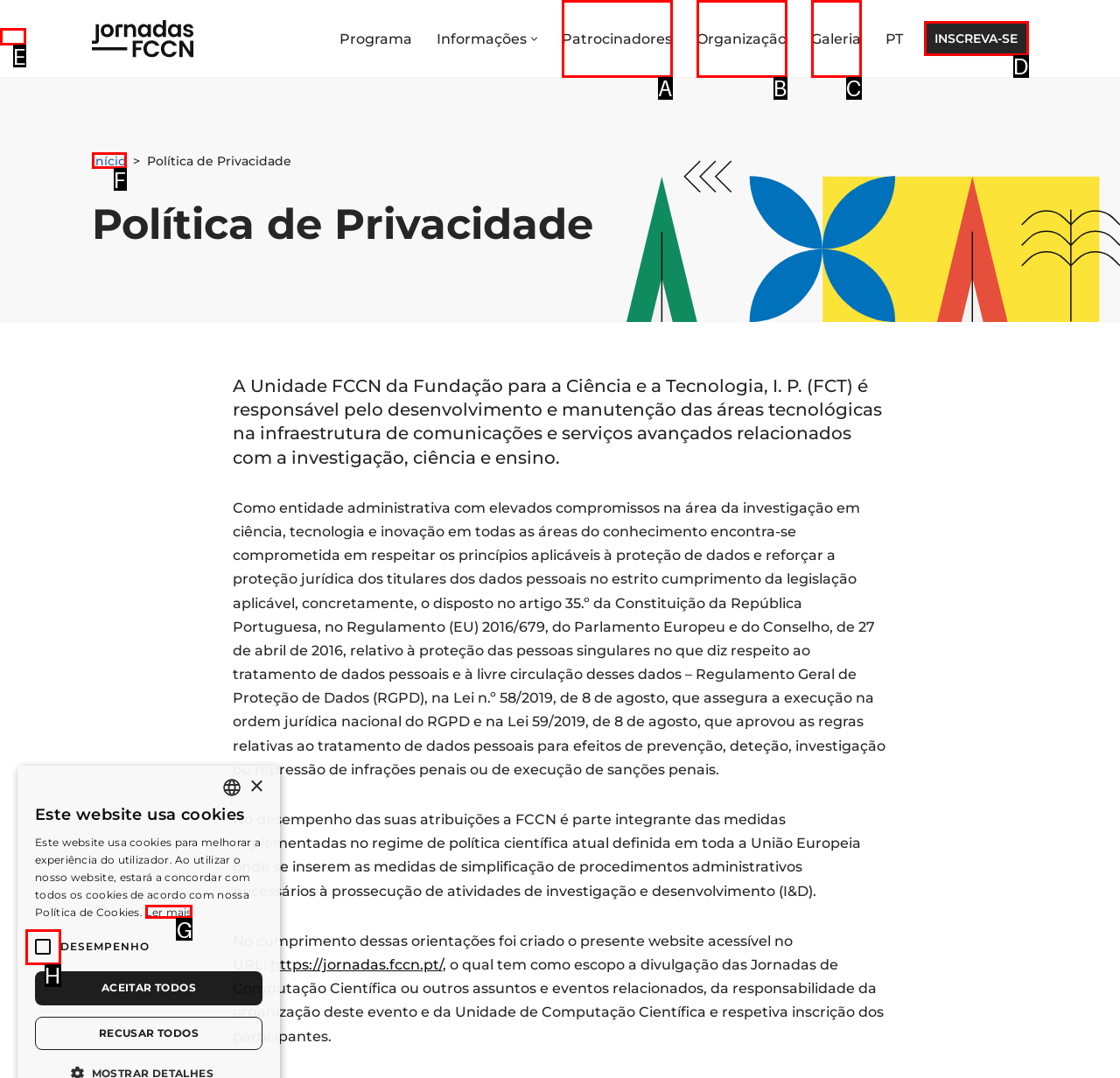Please indicate which option's letter corresponds to the task: Click the 'Avançar para o conteúdo' link by examining the highlighted elements in the screenshot.

E